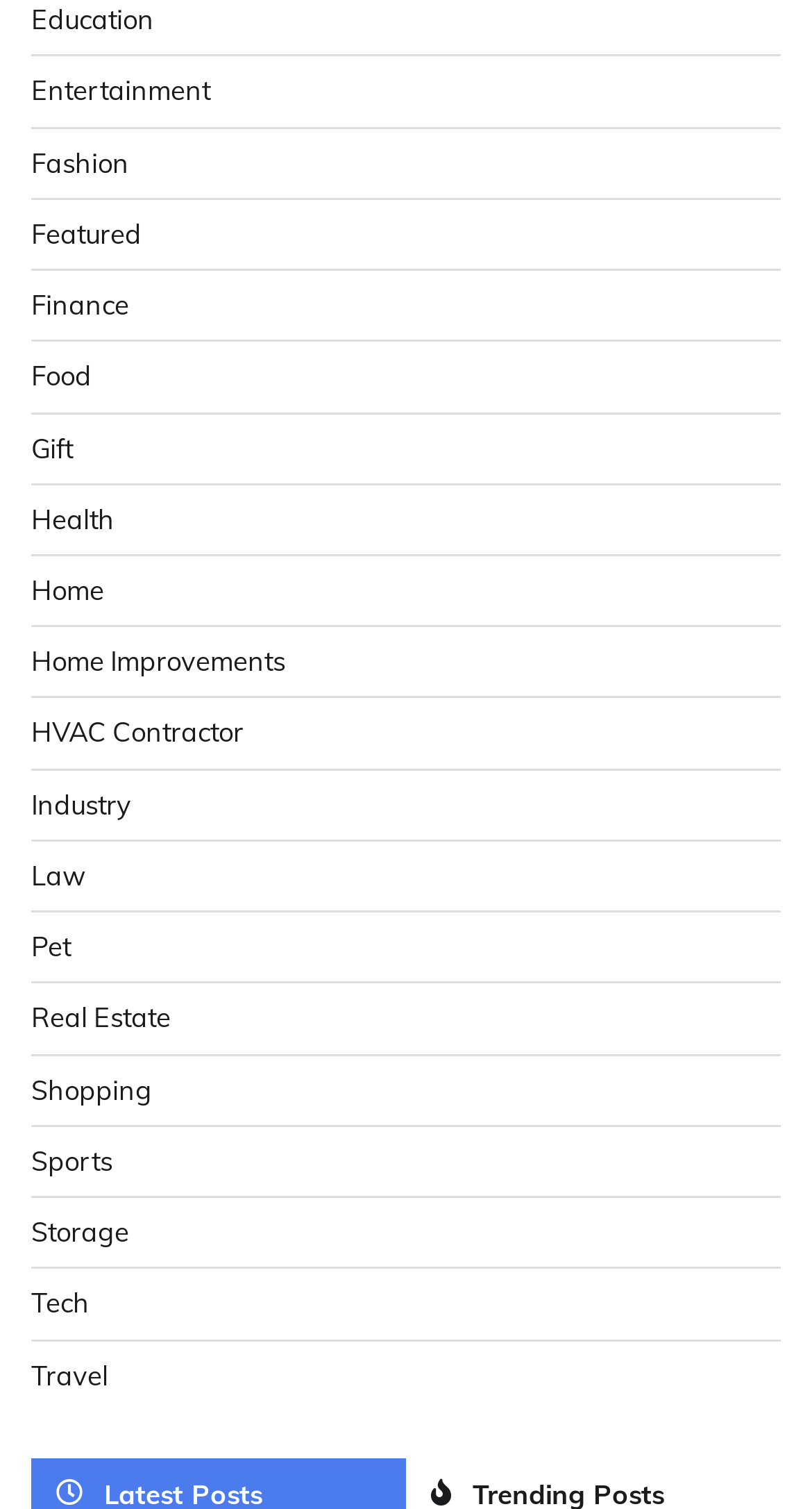Consider the image and give a detailed and elaborate answer to the question: 
What category is located below 'Finance'?

By comparing the y1 and y2 coordinates of the links, I found that the link 'Food' has a larger y1 value than 'Finance', which means it is located below 'Finance' on the webpage.